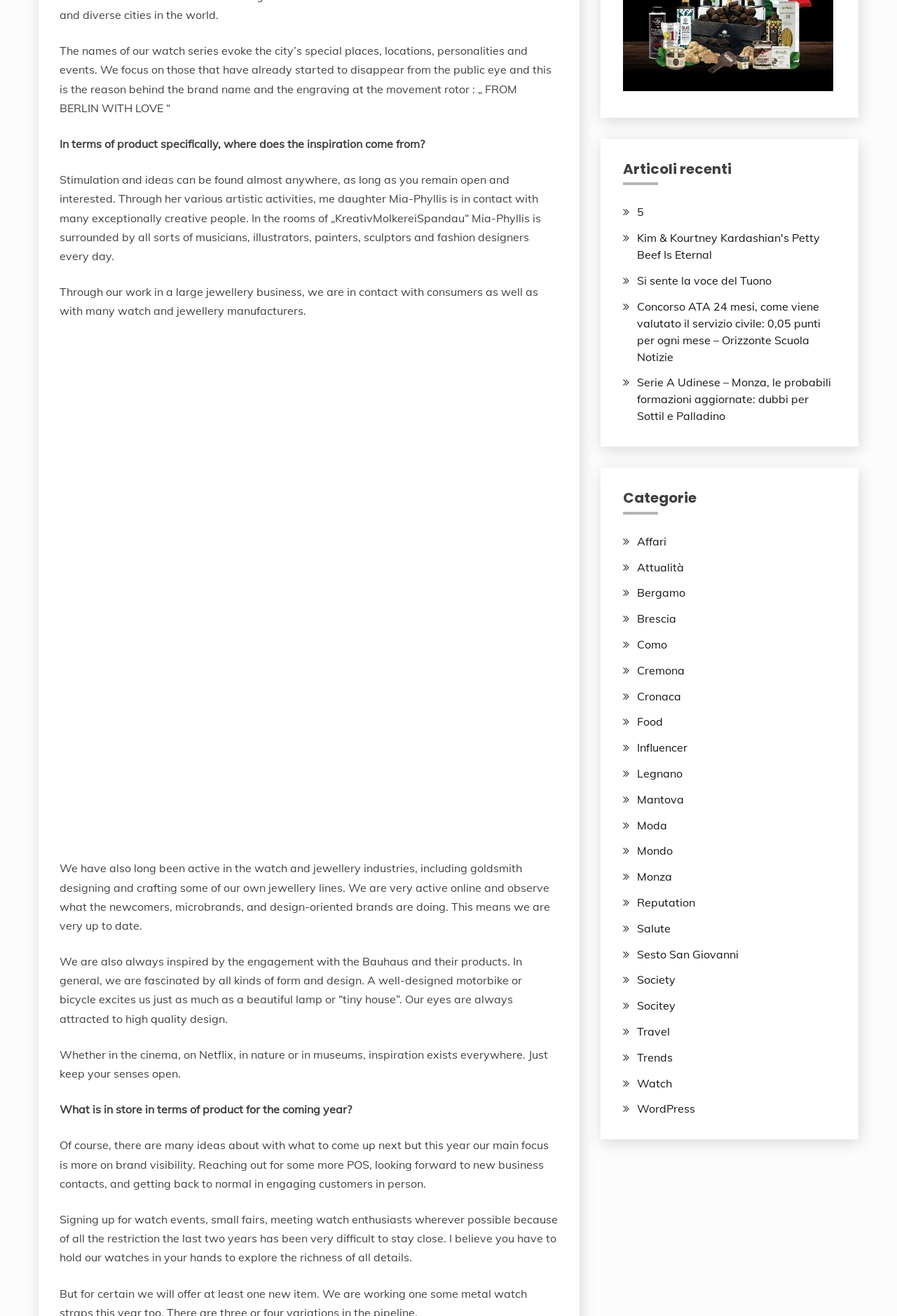Please provide the bounding box coordinates for the element that needs to be clicked to perform the following instruction: "Explore the category 'Watch'". The coordinates should be given as four float numbers between 0 and 1, i.e., [left, top, right, bottom].

[0.71, 0.818, 0.749, 0.828]